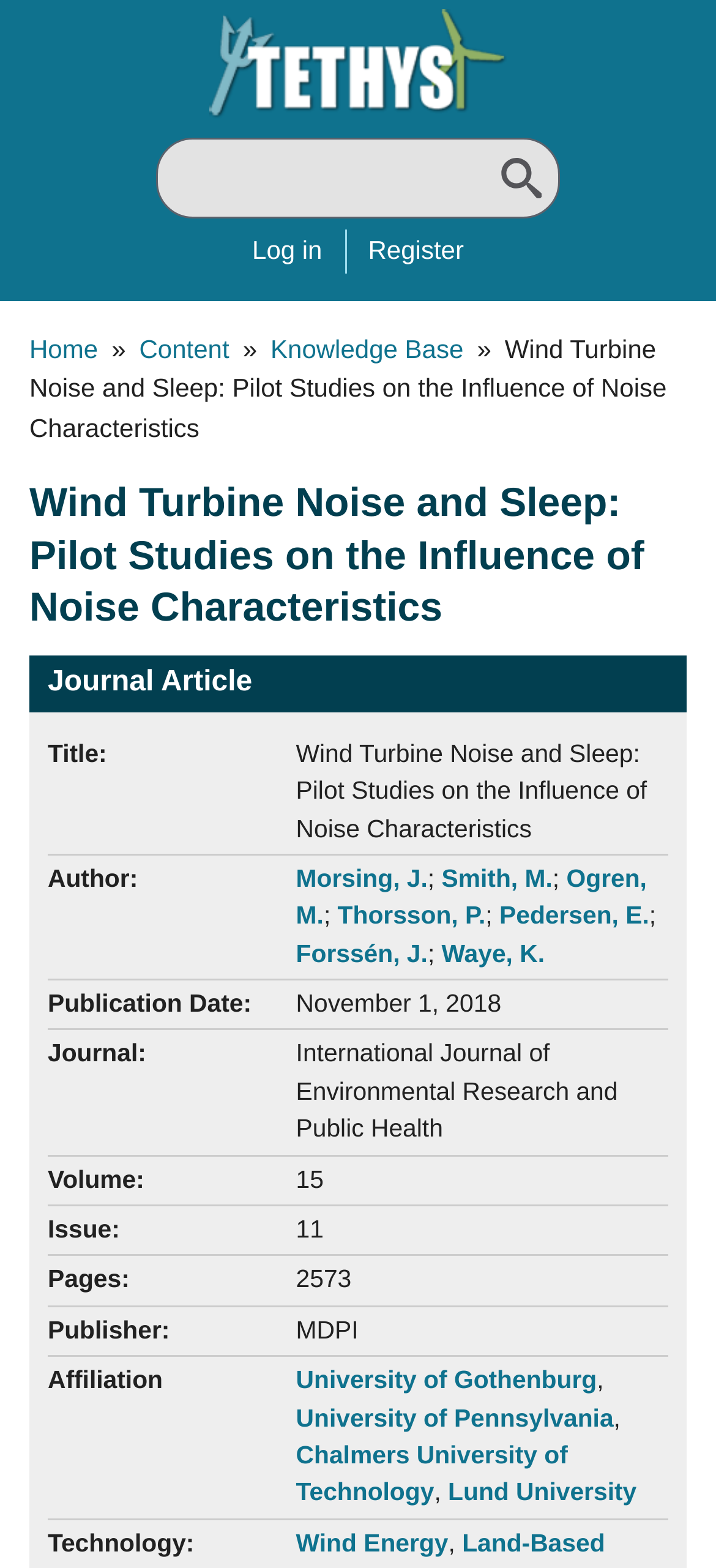Provide your answer in one word or a succinct phrase for the question: 
What is the technology related to the journal article?

Wind Energy